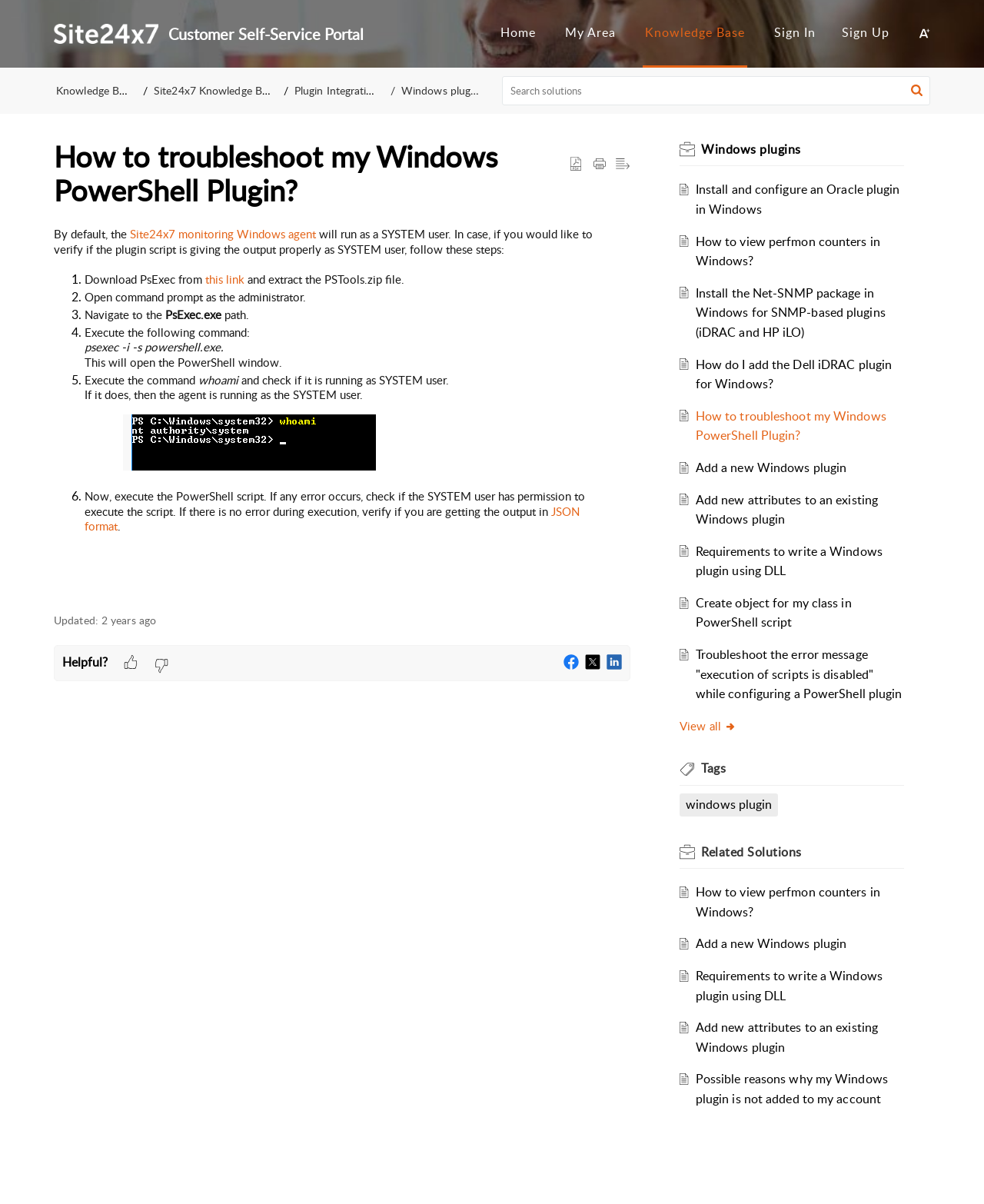Please determine the bounding box coordinates of the section I need to click to accomplish this instruction: "View Instagram".

None